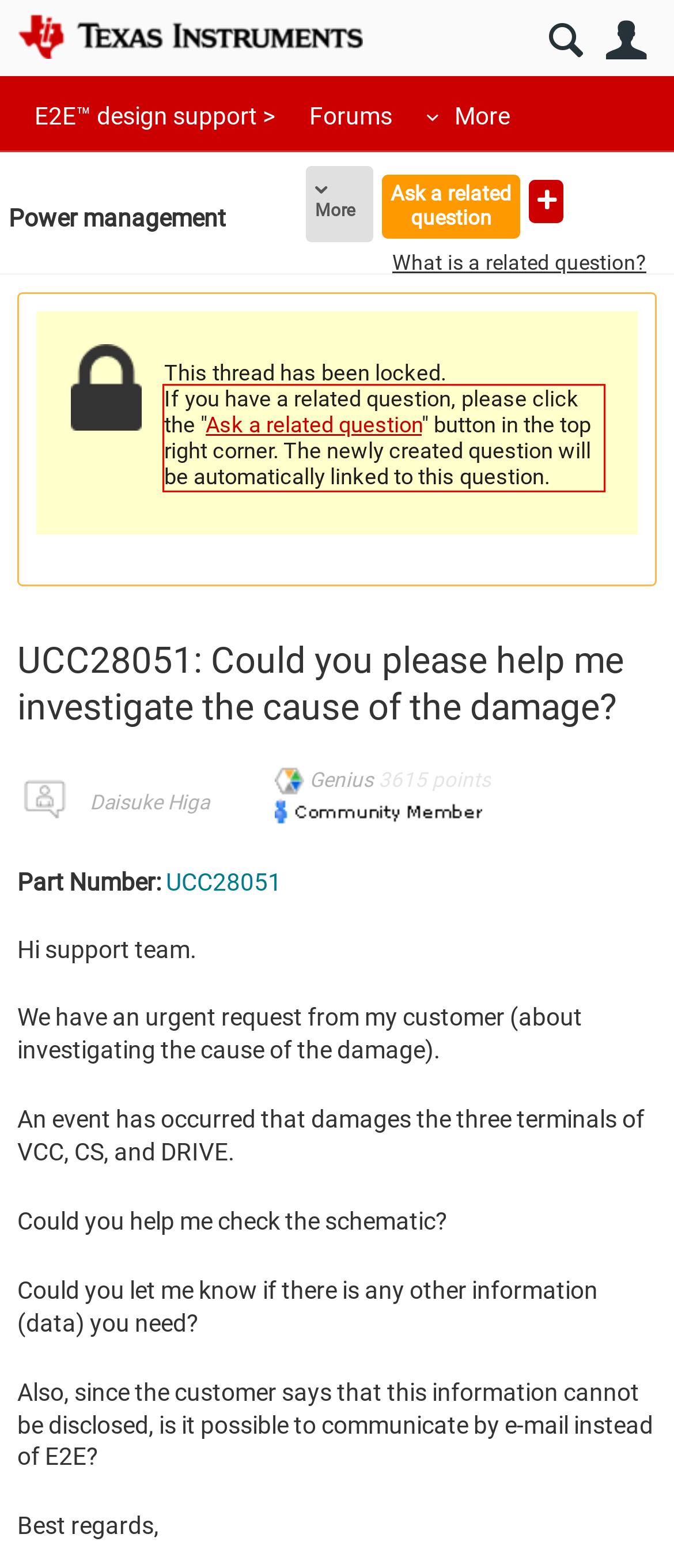You are given a screenshot of a webpage with a UI element highlighted by a red bounding box. Please perform OCR on the text content within this red bounding box.

If you have a related question, please click the "Ask a related question" button in the top right corner. The newly created question will be automatically linked to this question.